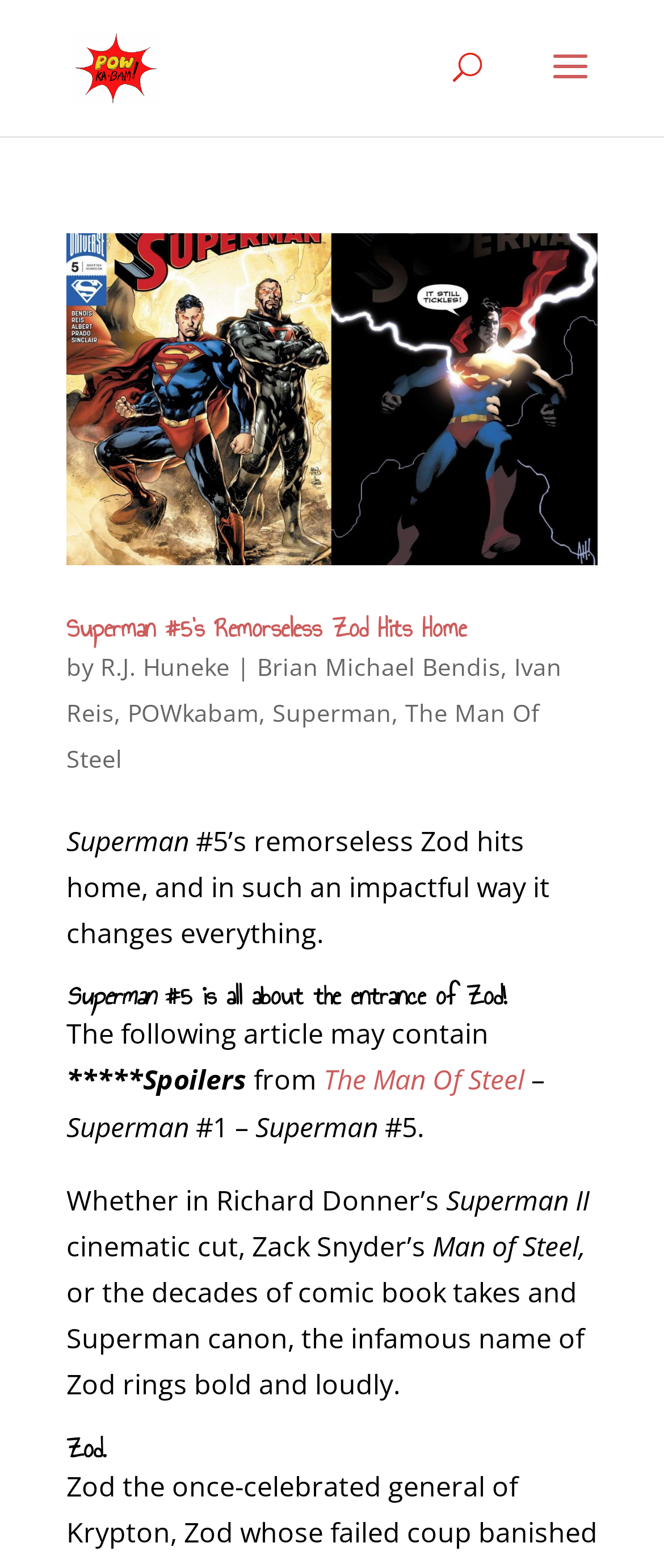Offer a detailed account of what is visible on the webpage.

The webpage is an archive of comic book creator Ivan Reis, featuring news articles and views from POWkabam!. At the top, there is a link and an image with the title "Artist Comic Book Creator Views POWkabam!". Below this, there is a search bar spanning almost the entire width of the page.

The main content of the page is a news article about Superman #5, which takes up most of the page. The article has a heading "Superman #5’s Remorseless Zod Hits Home" and features an image with the same title. Below the heading, there is a link to the article, followed by the text "by R.J. Huneke, Brian Michael Bendis, Ivan Reis, and POWkabam!". 

The article itself is divided into several sections, each with its own heading. The first section discusses the entrance of Zod in Superman #5, with a heading "Superman #5 is all about the entrance of Zod!". The text below this heading warns of spoilers from The Man Of Steel and Superman #1. 

The article continues with a discussion of Zod's character, referencing various adaptations, including Richard Donner's Superman II and Zack Snyder's Man of Steel. The final section of the article is headed "Zod." and appears to conclude the discussion of the character.

Throughout the article, there are several links to related topics, including Superman, The Man Of Steel, and POWkabam!. The overall layout of the page is dense, with a focus on presenting a large amount of information about Superman #5 and Ivan Reis' work.